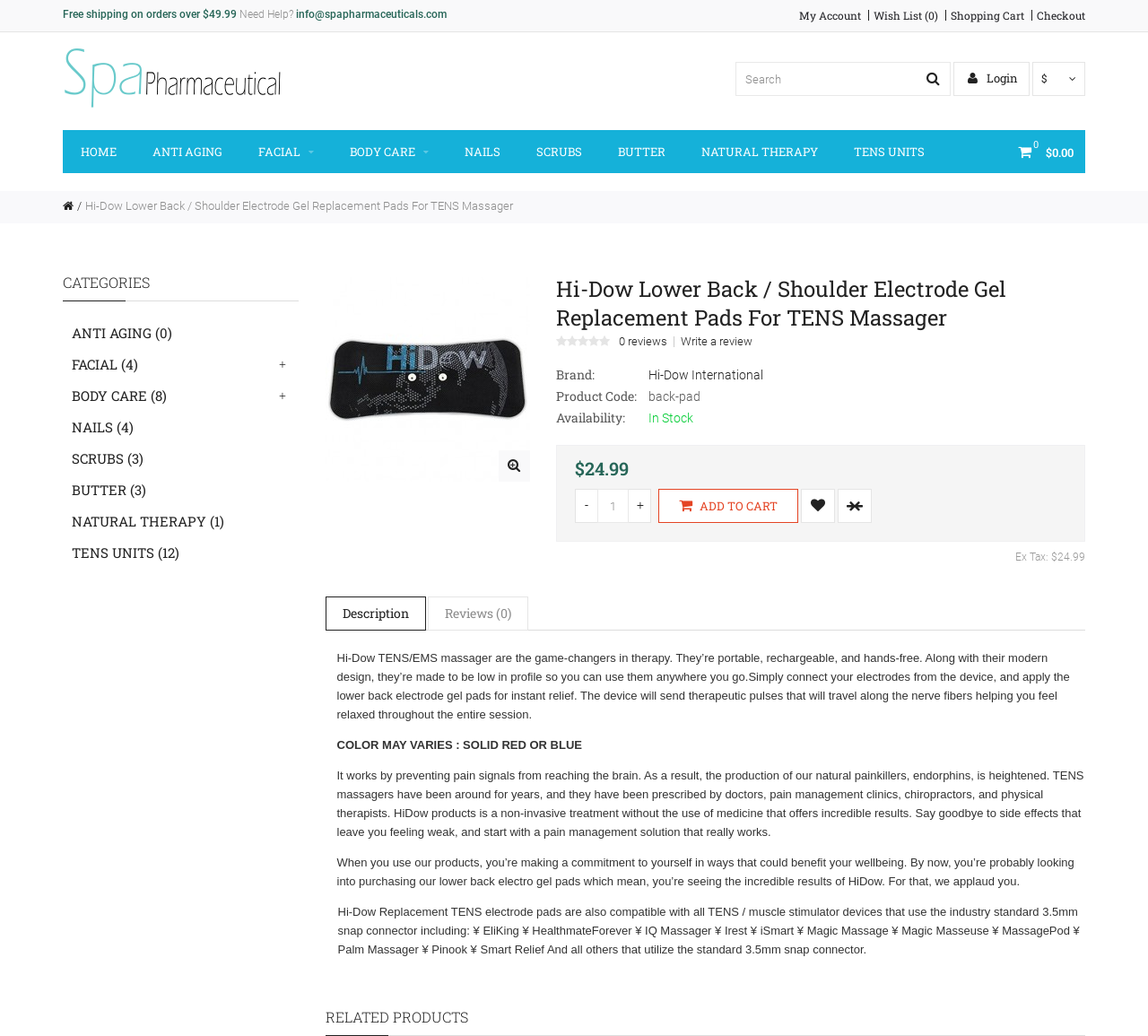Using the format (top-left x, top-left y, bottom-right x, bottom-right y), provide the bounding box coordinates for the described UI element. All values should be floating point numbers between 0 and 1: NATURAL THERAPY (1)

[0.055, 0.488, 0.26, 0.519]